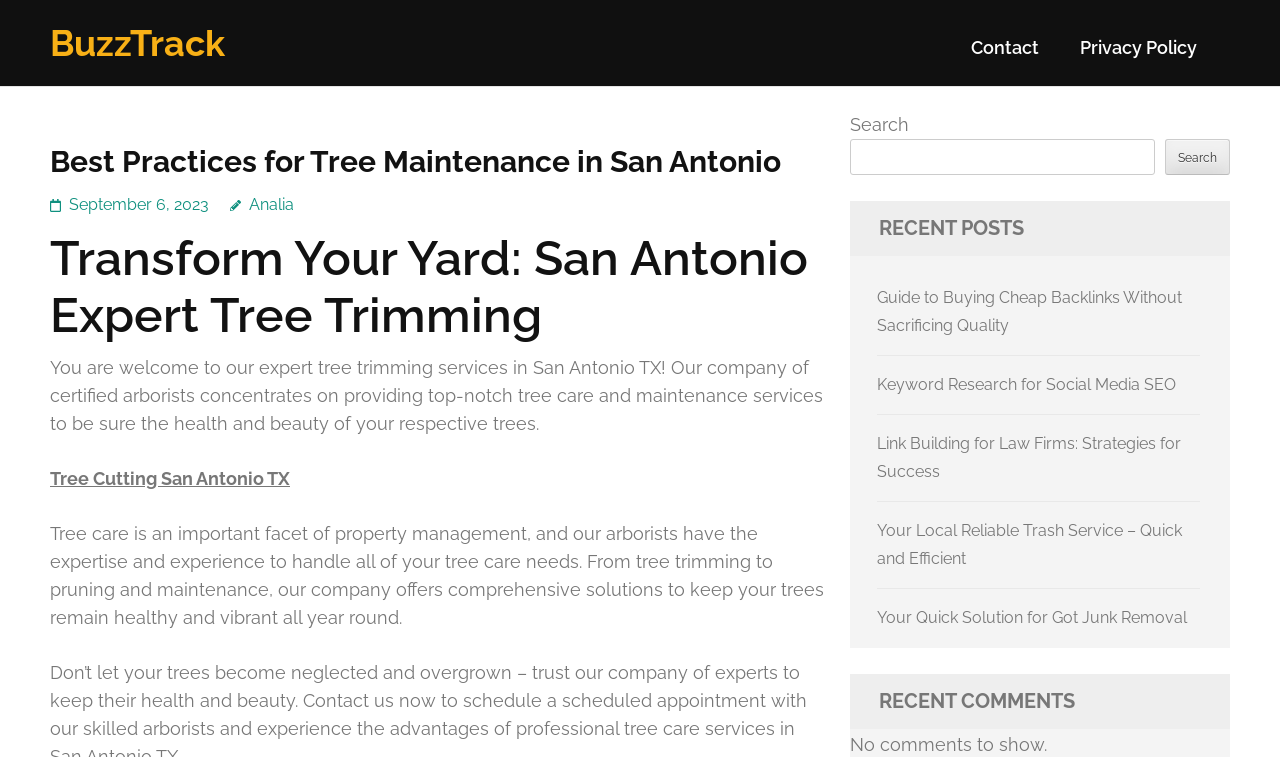Identify the bounding box coordinates of the element that should be clicked to fulfill this task: "Read recent post about tree cutting". The coordinates should be provided as four float numbers between 0 and 1, i.e., [left, top, right, bottom].

[0.039, 0.618, 0.227, 0.646]